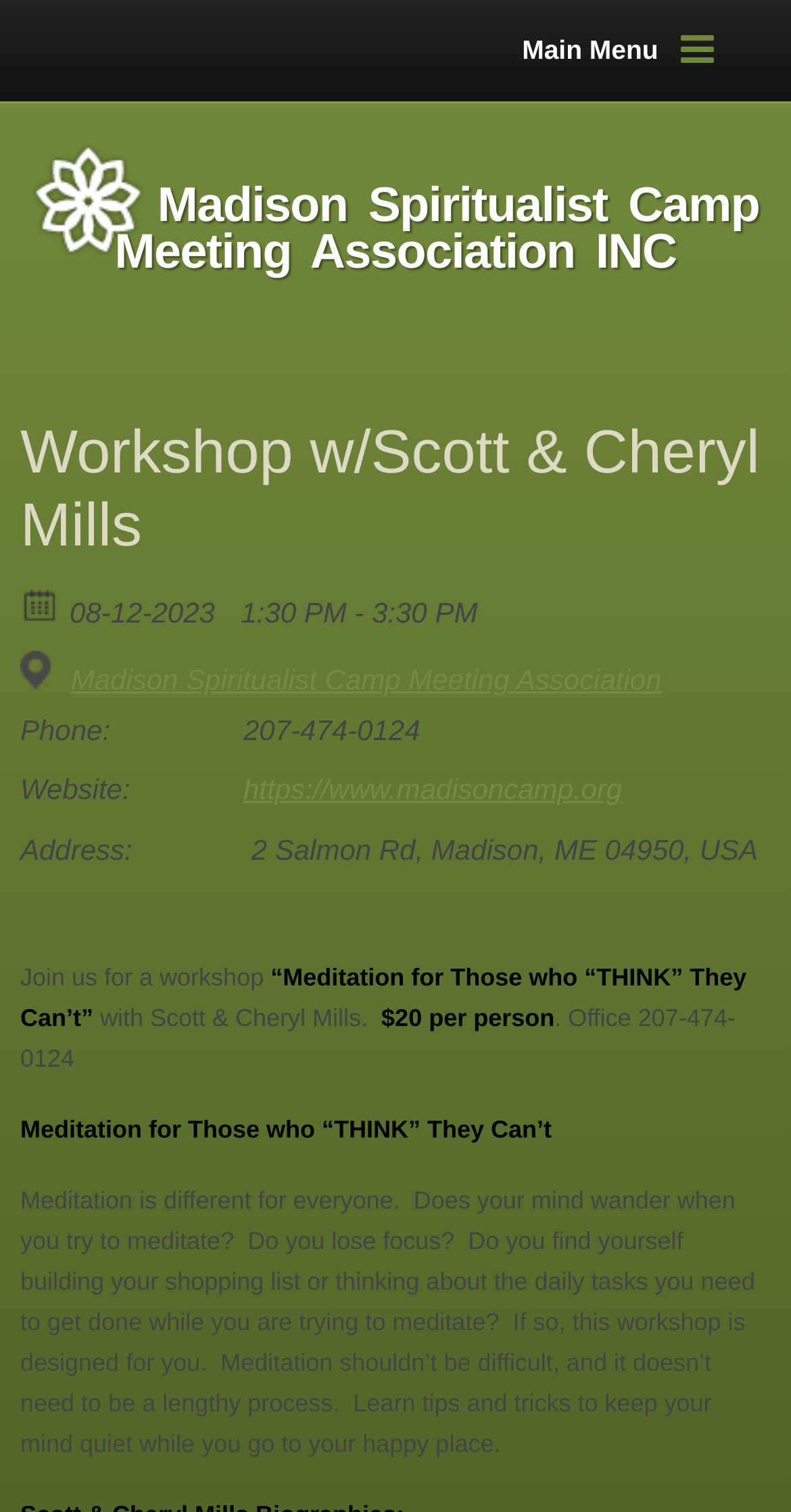Convey a detailed summary of the webpage, mentioning all key elements.

The webpage appears to be promoting a workshop titled "Meditation for Those who 'THINK' They Can't" led by Scott and Cheryl Mills. At the top of the page, there is a main menu link and a link to the Madison Camp website, accompanied by a small image of the camp's logo. 

Below the logo, the workshop title is prominently displayed as a header. The date and time of the workshop, "08-12-2023, 1:30 PM - 3:30 PM", are listed underneath. The venue, Madison Spiritualist Camp Meeting Association, is also provided, along with the phone number and website of the camp.

Further down the page, a brief description of the workshop is given, explaining that it is designed for those who struggle to meditate due to a wandering mind. The workshop promises to teach tips and tricks to help individuals quiet their minds and reach a peaceful state.

The cost of the workshop, $20 per person, is mentioned, along with the office phone number. The workshop title is repeated again, followed by a longer paragraph that elaborates on the benefits of meditation and how the workshop can help individuals overcome common obstacles.